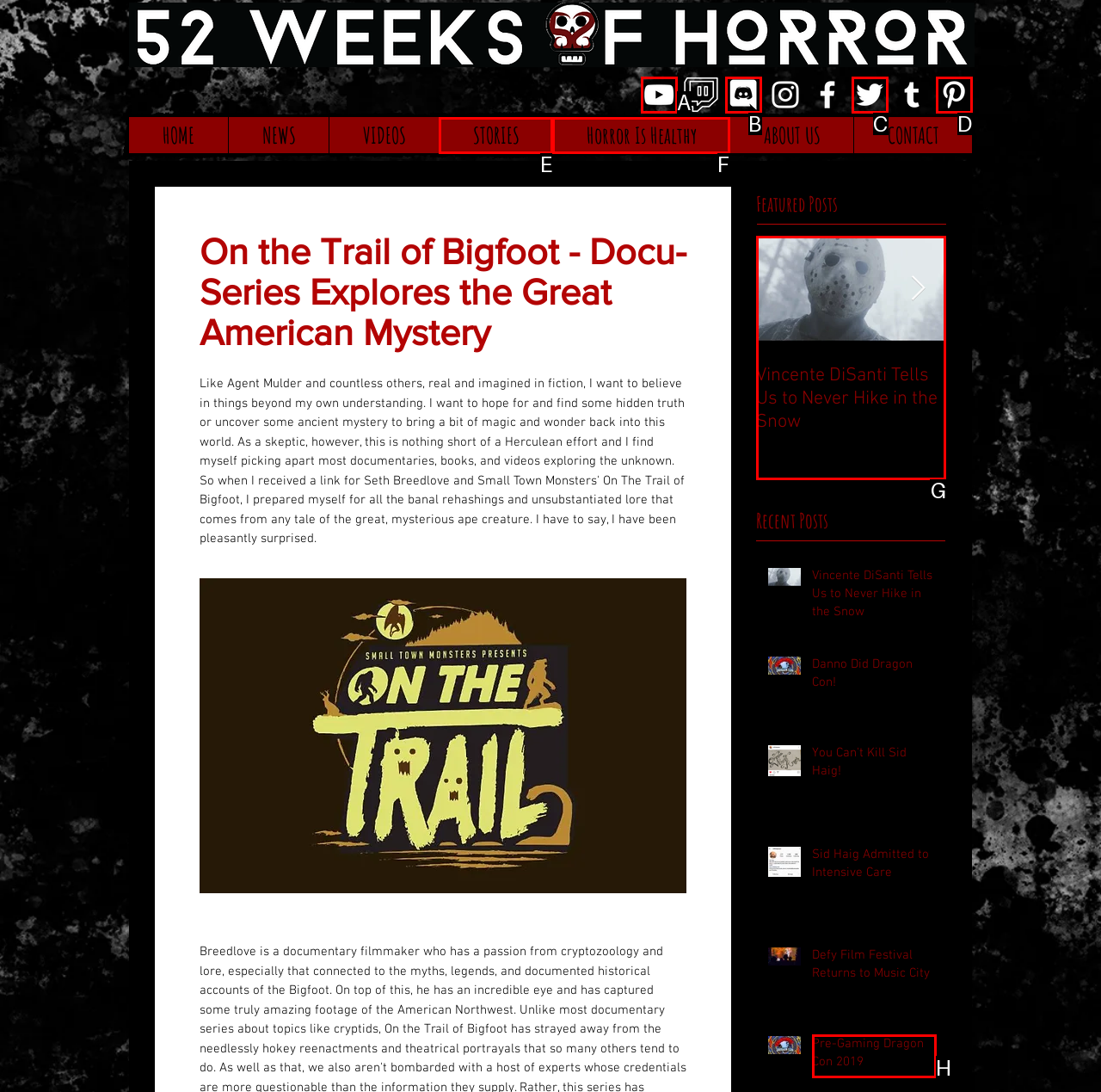Identify which lettered option completes the task: Read the featured post 'Vincente DiSanti Tells Us to Never Hike in the Snow'. Provide the letter of the correct choice.

G